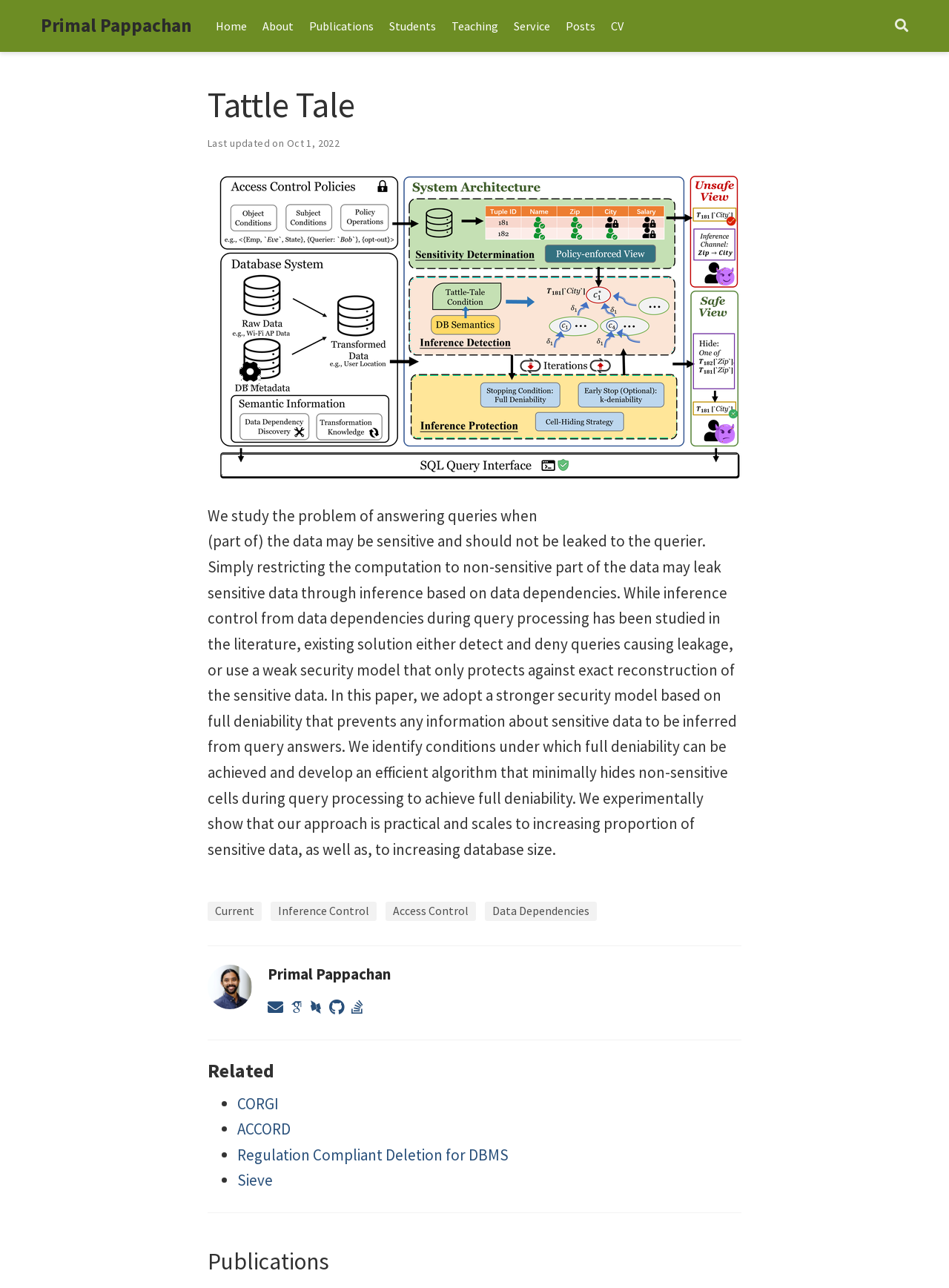Locate the bounding box coordinates of the clickable part needed for the task: "Visit the homepage".

None